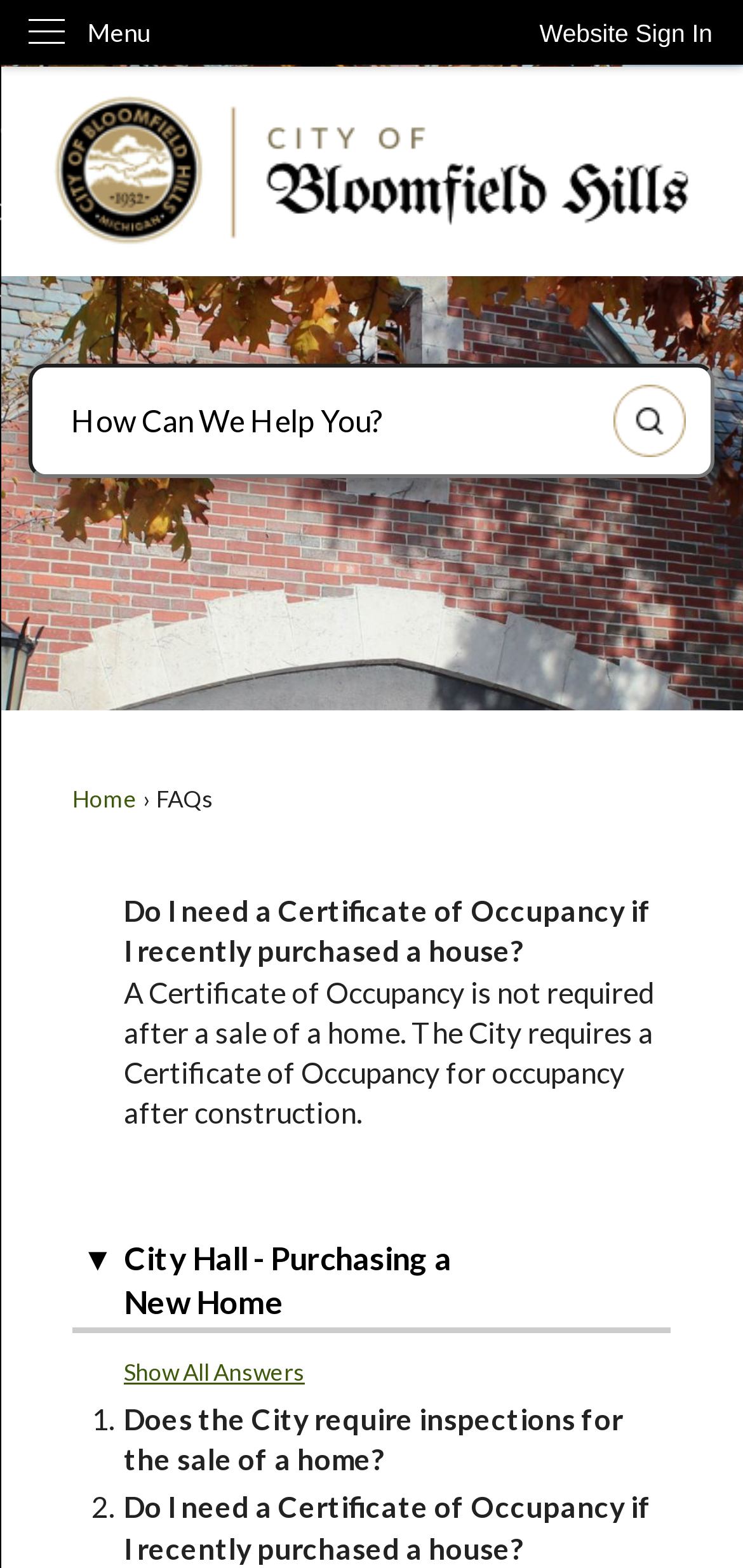Refer to the screenshot and give an in-depth answer to this question: What is the text of the link that expands or collapses the FAQ answers?

The link that expands or collapses the FAQ answers is located below the first FAQ question with a bounding box coordinate of [0.097, 0.789, 0.903, 0.85] and has the text '▼ City Hall - Purchasing a New Home'.